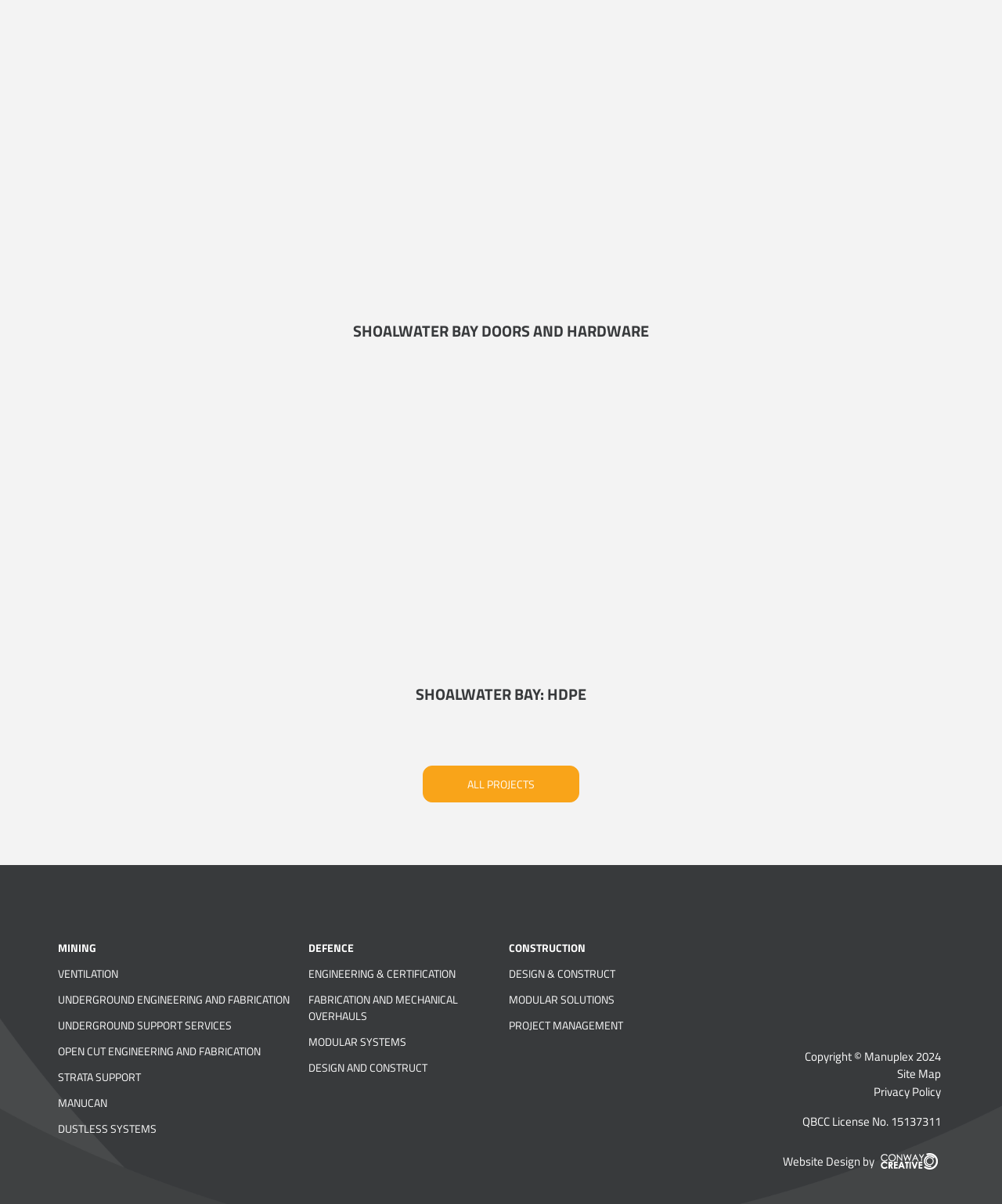Using the webpage screenshot, locate the HTML element that fits the following description and provide its bounding box: "MODULAR SOLUTIONS".

[0.508, 0.819, 0.645, 0.841]